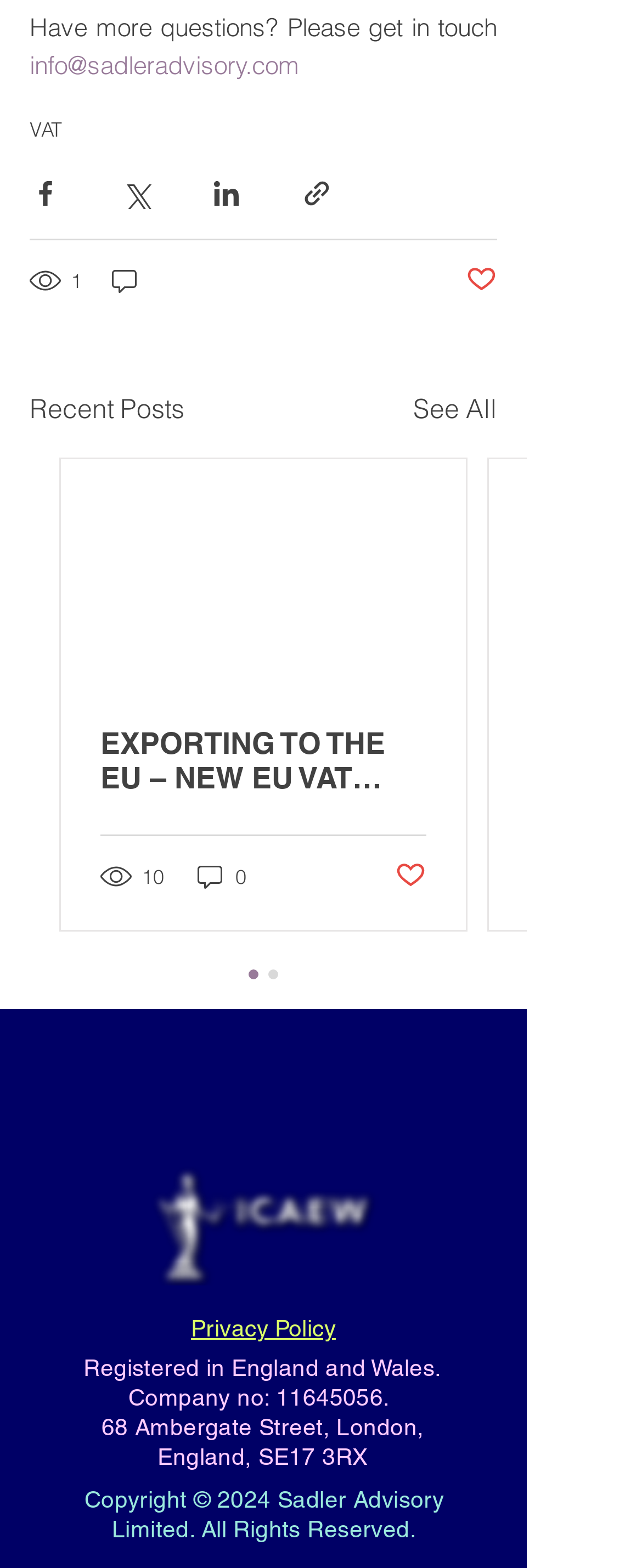What is the company registration number?
Look at the screenshot and respond with one word or a short phrase.

11645056